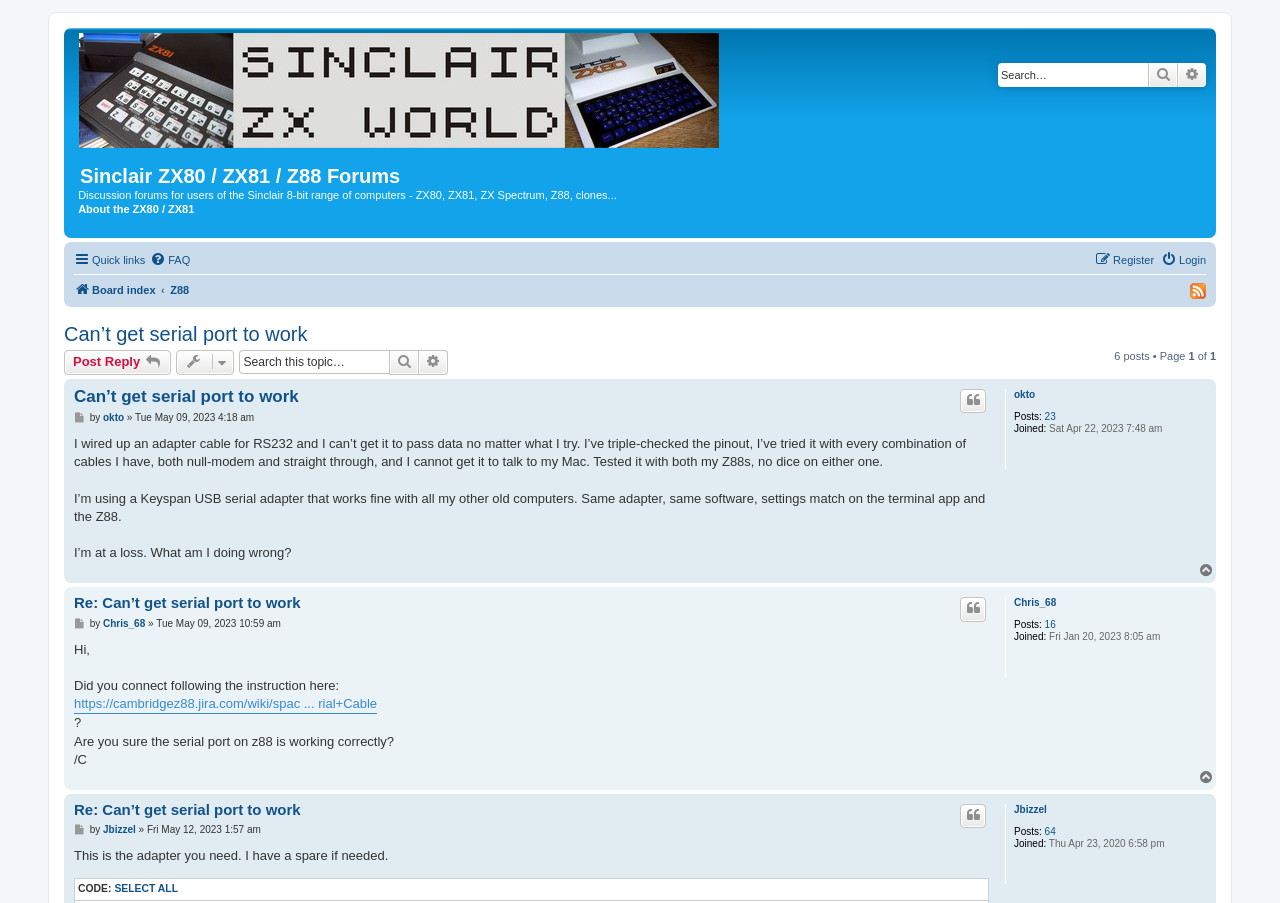Determine the bounding box coordinates of the clickable region to execute the instruction: "Quote". The coordinates should be four float numbers between 0 and 1, denoted as [left, top, right, bottom].

[0.75, 0.43, 0.77, 0.457]